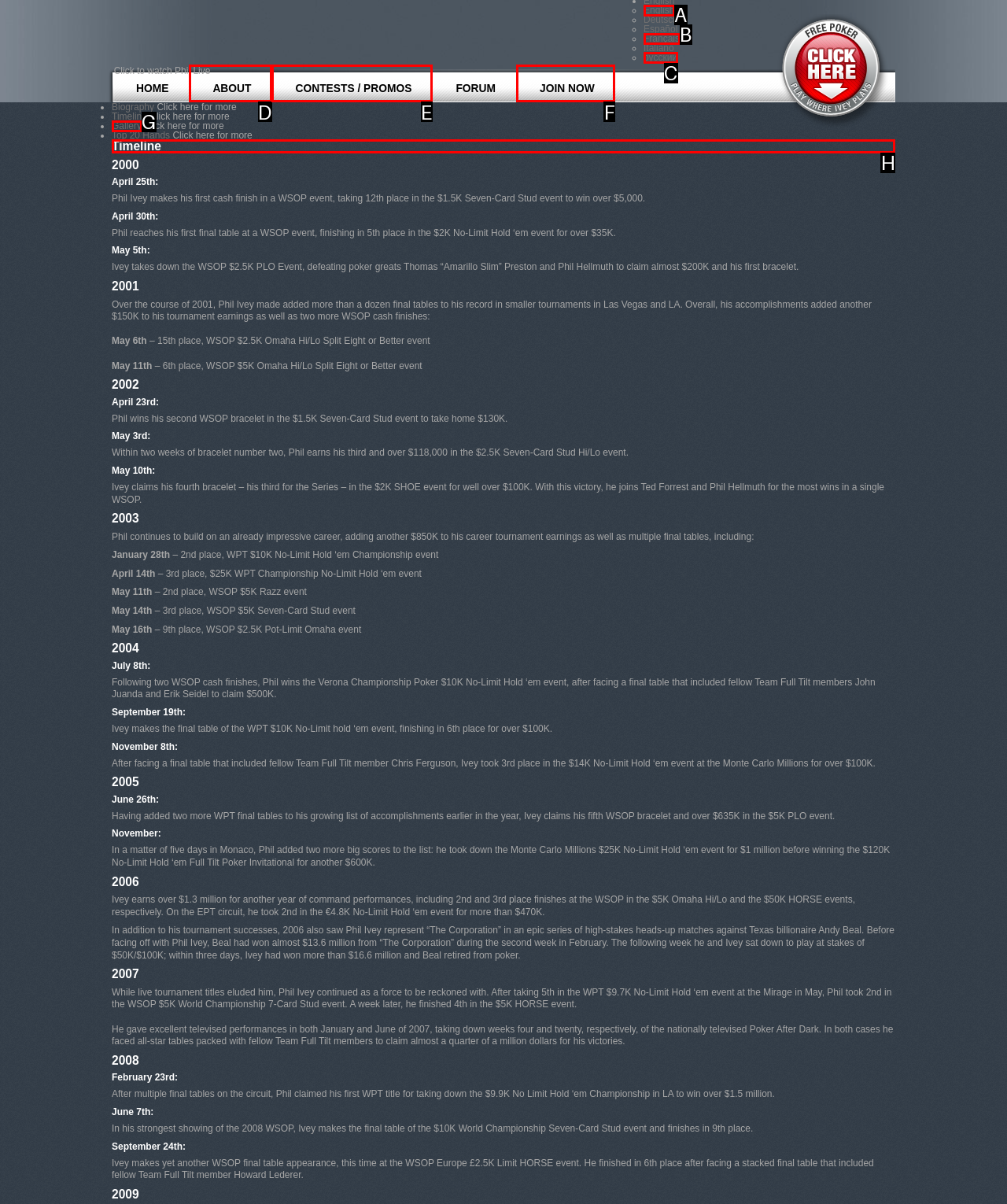Select the HTML element that should be clicked to accomplish the task: Explore the 'Timeline' section Reply with the corresponding letter of the option.

H